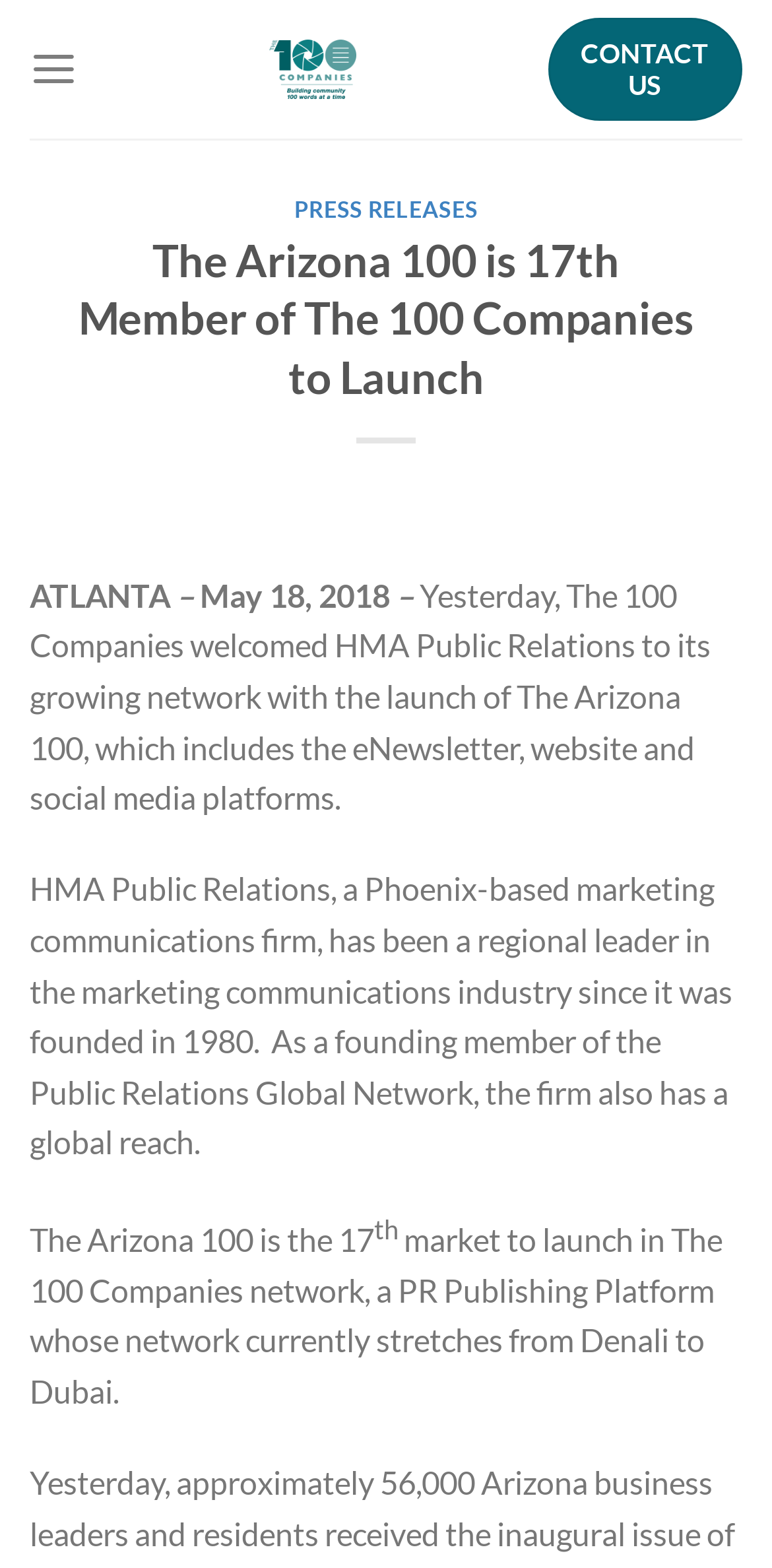Using a single word or phrase, answer the following question: 
What is the name of the marketing communications firm?

HMA Public Relations